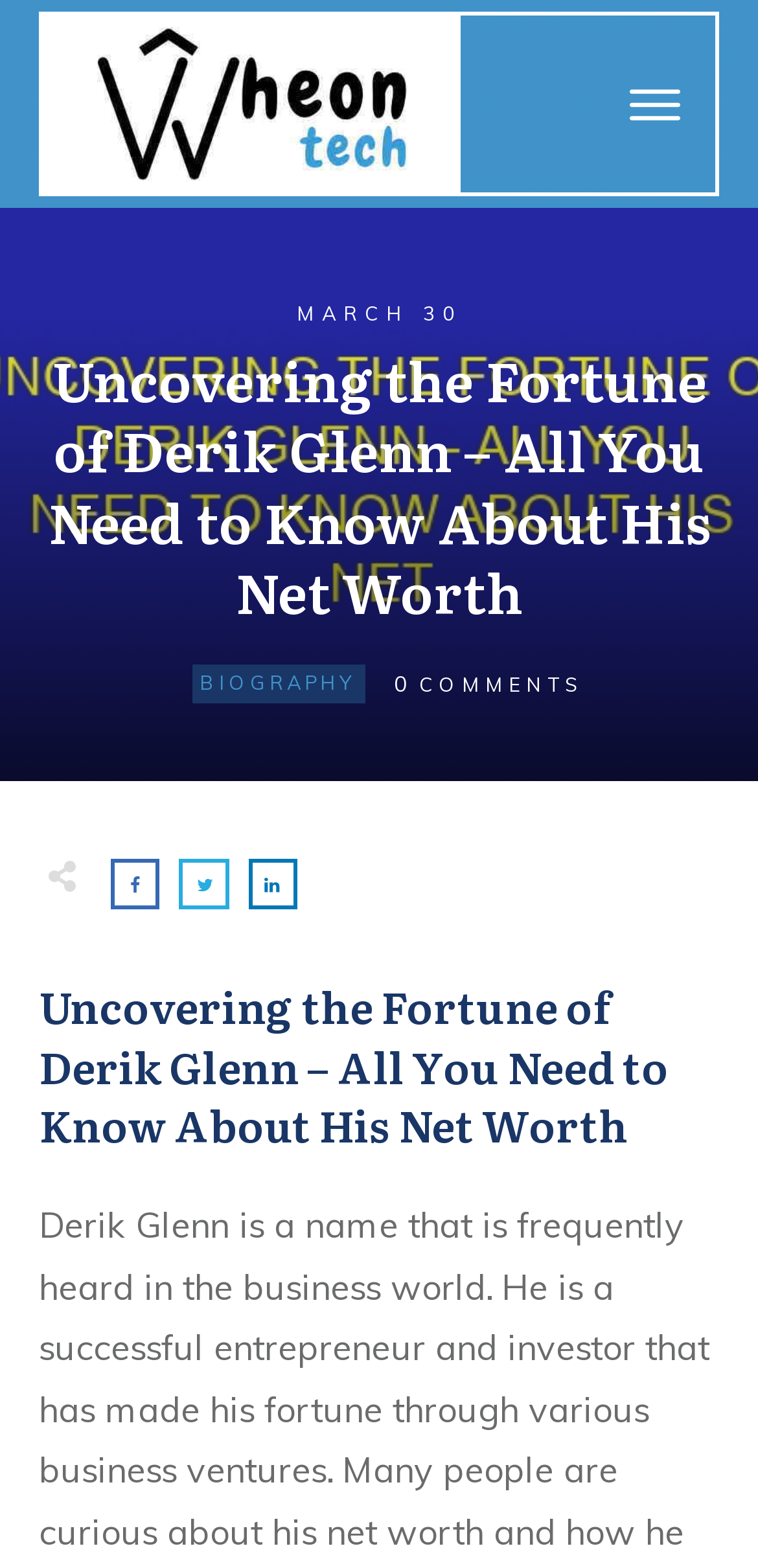What is the number of comments?
Provide a detailed answer to the question, using the image to inform your response.

I looked for an element that indicates the number of comments, but I couldn't find any. The StaticText element with the content 'COMMENTS' is present, but it doesn't specify the number of comments.